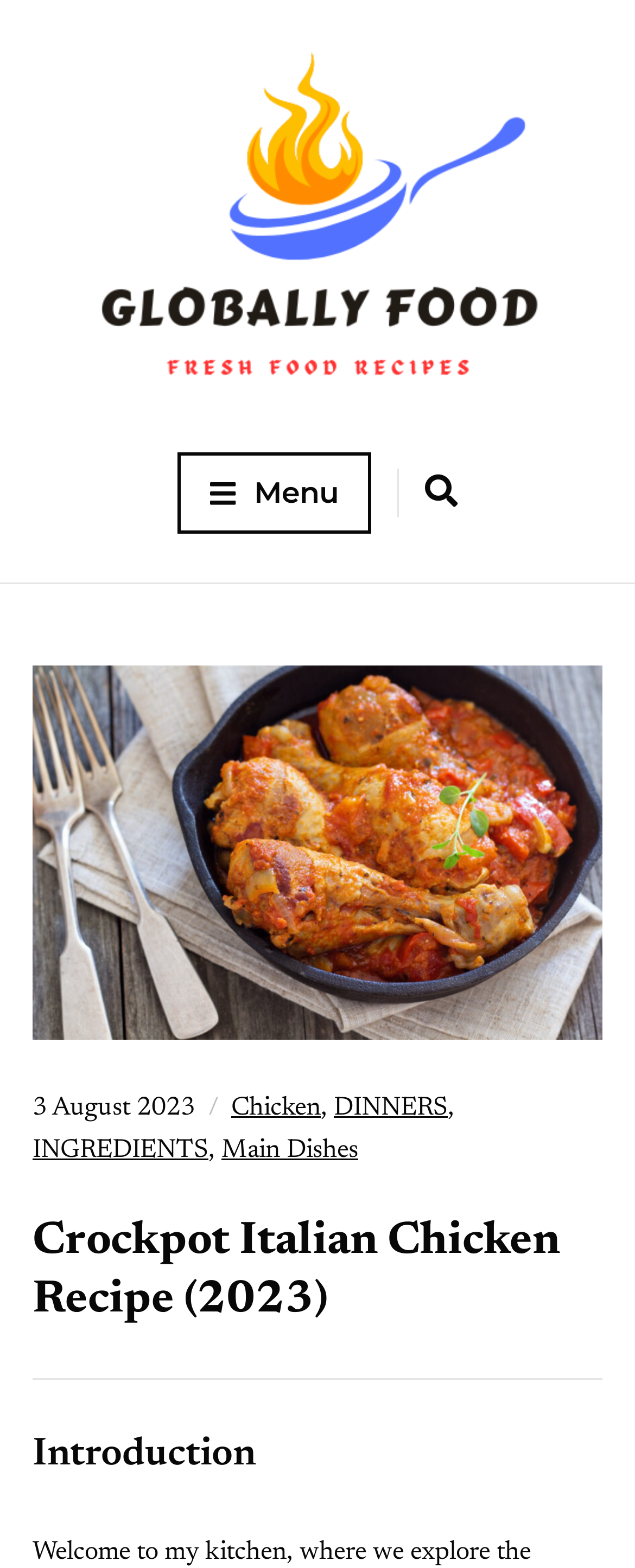Extract the text of the main heading from the webpage.

Crockpot Italian Chicken Recipe (2023)